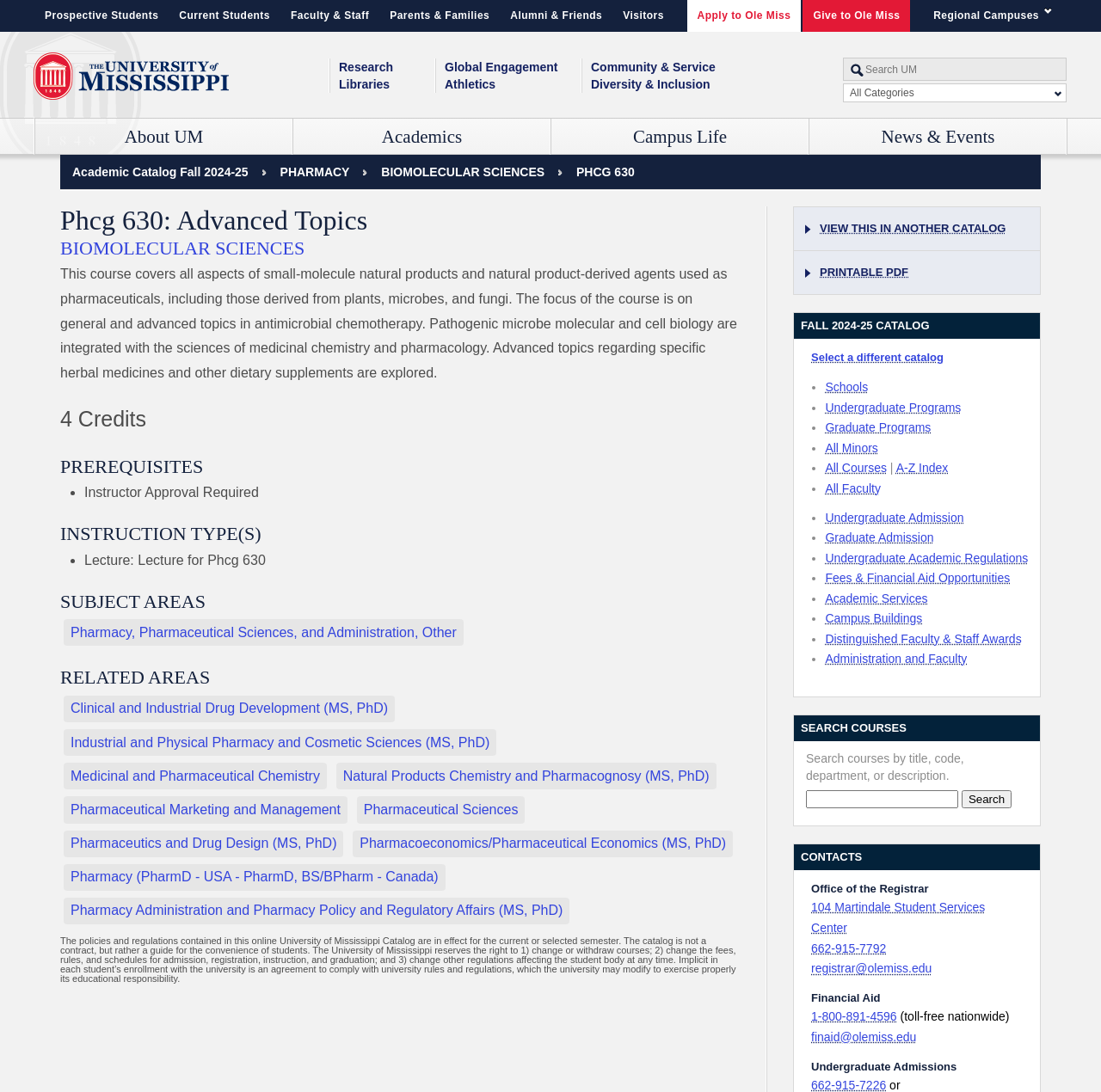Find and indicate the bounding box coordinates of the region you should select to follow the given instruction: "Visit the University of Mississippi homepage".

[0.03, 0.048, 0.208, 0.092]